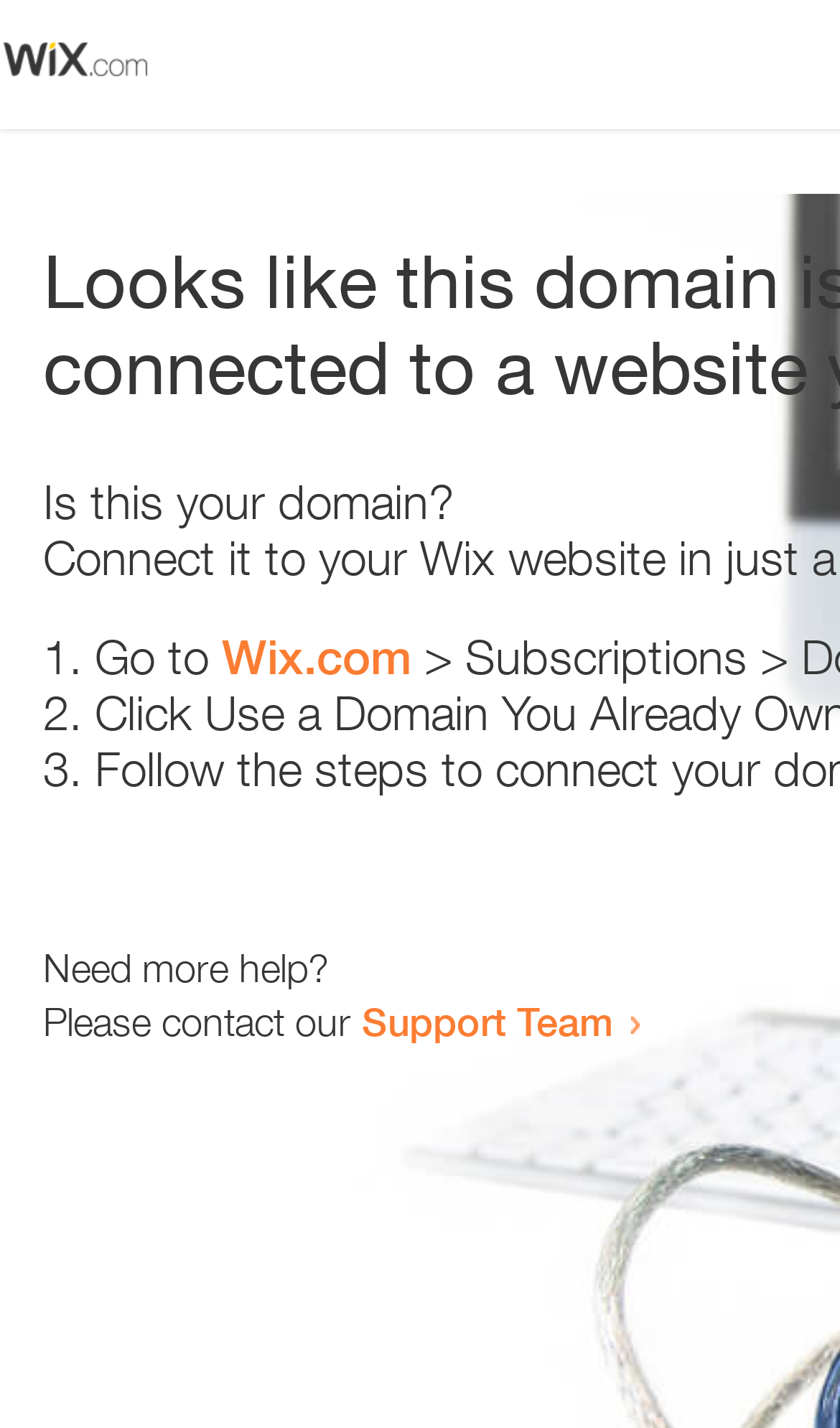What is the tone of the webpage?
Please provide a single word or phrase answer based on the image.

Helpful